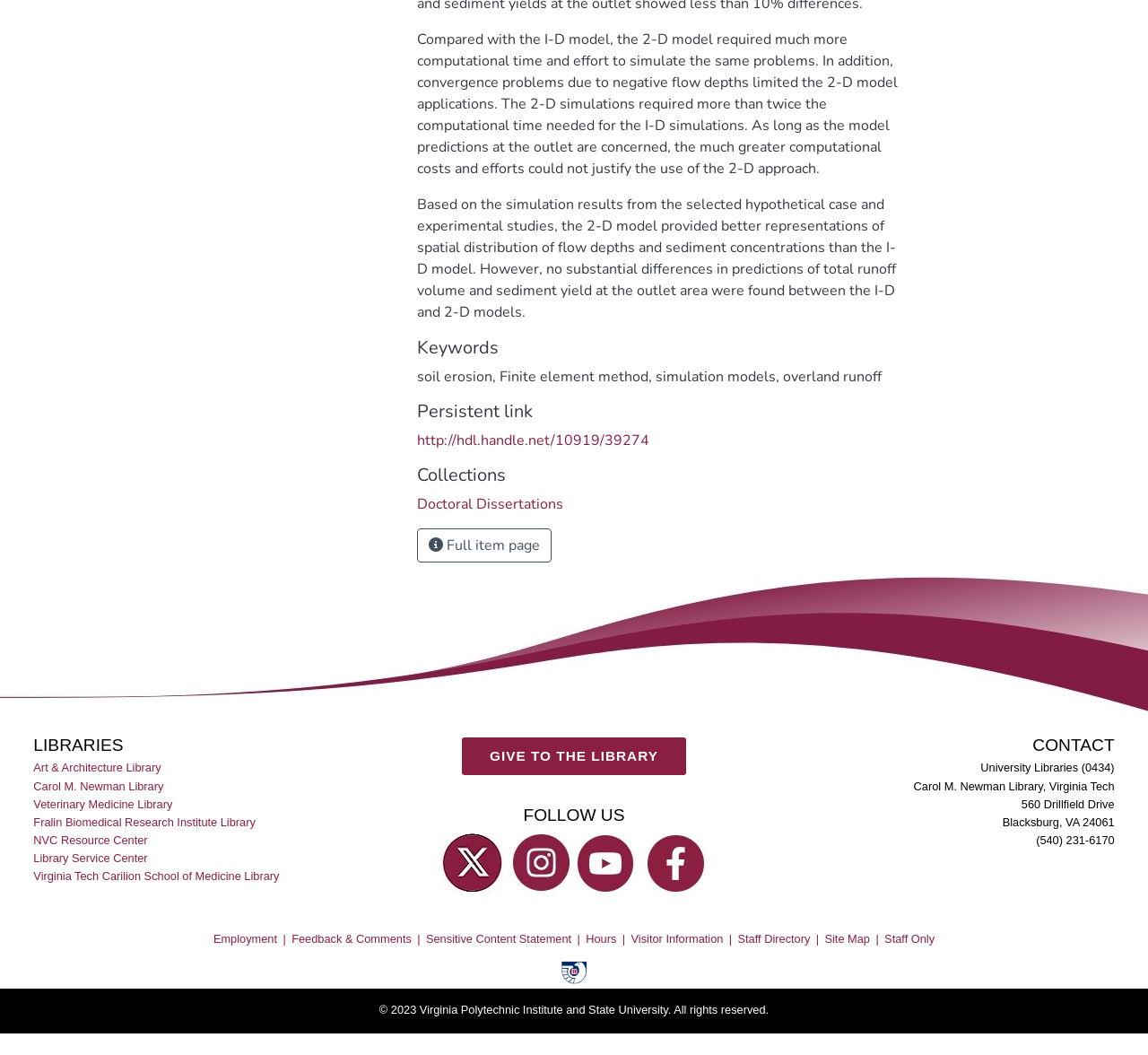Can you identify the bounding box coordinates of the clickable region needed to carry out this instruction: 'Visit the 'Doctoral Dissertations' collection'? The coordinates should be four float numbers within the range of 0 to 1, stated as [left, top, right, bottom].

[0.363, 0.469, 0.491, 0.487]